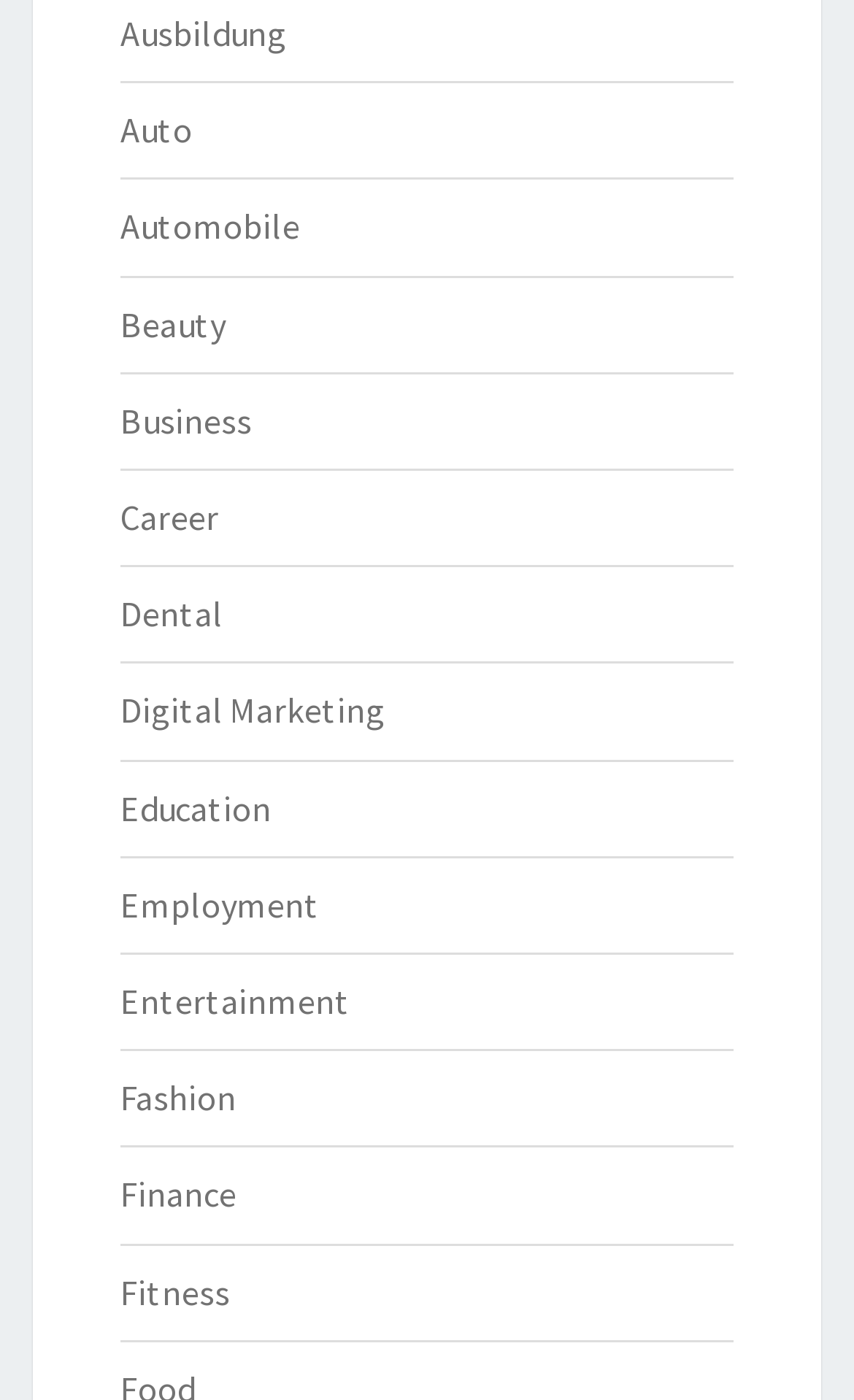Indicate the bounding box coordinates of the clickable region to achieve the following instruction: "click on Ausbildung."

[0.141, 0.008, 0.336, 0.039]